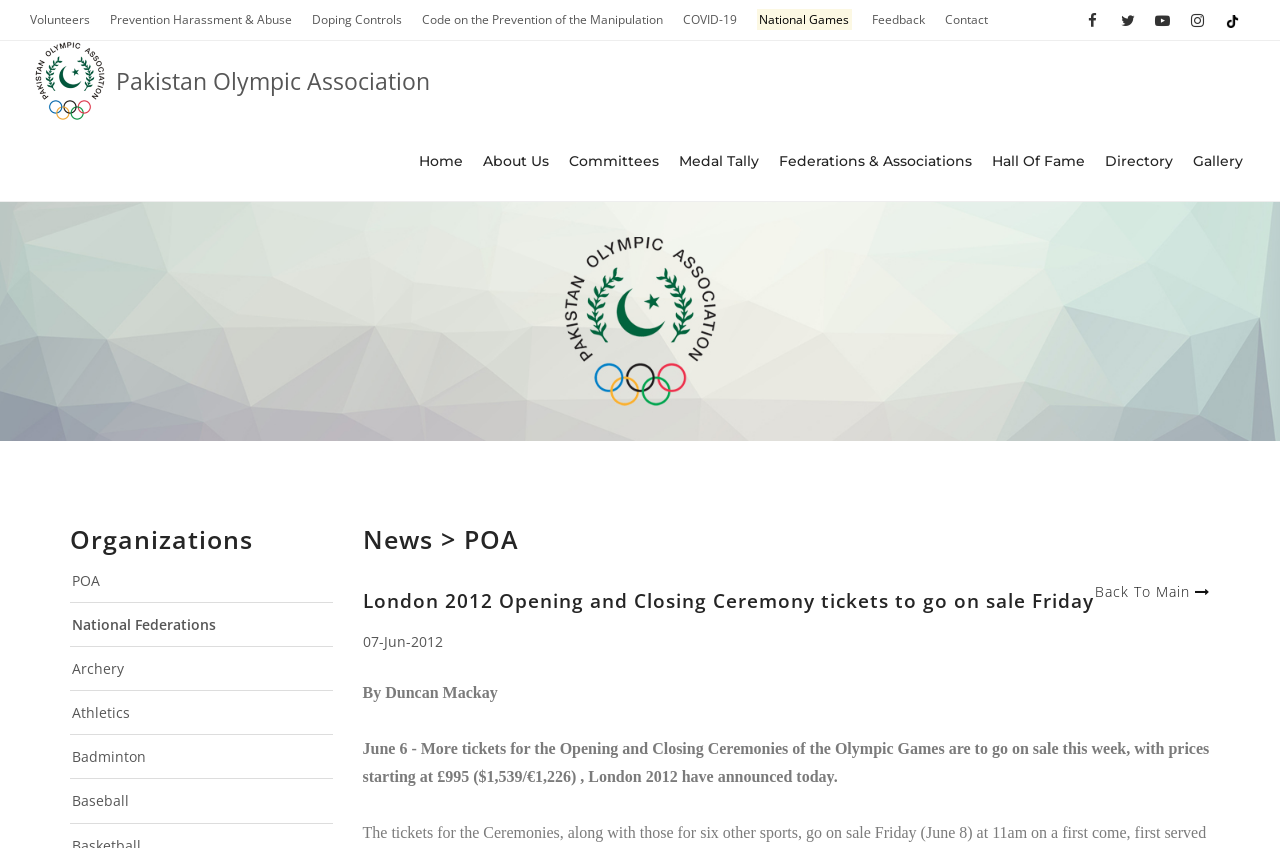Answer this question using a single word or a brief phrase:
Who is the author of the latest article?

Duncan Mackay